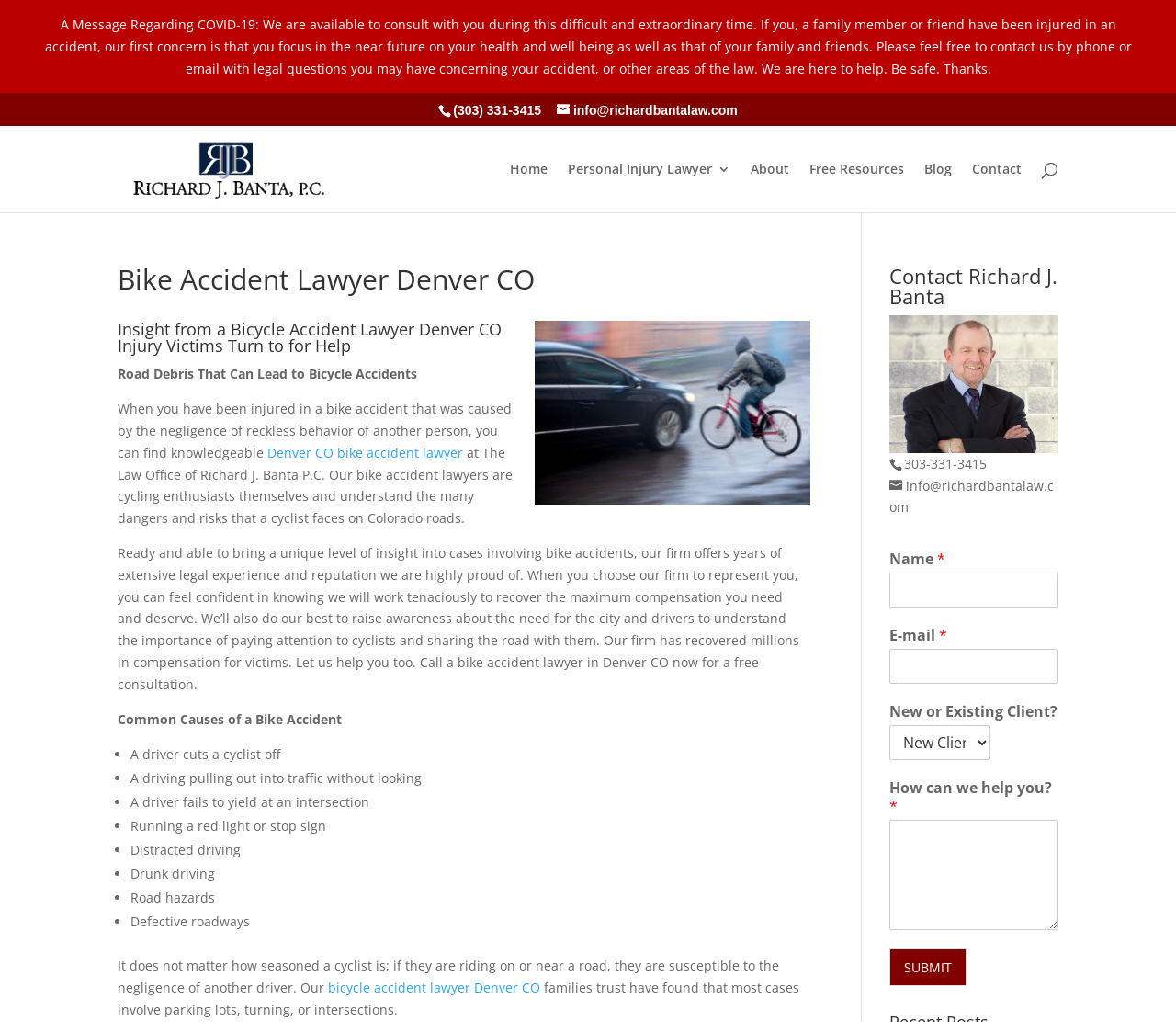Can you find the bounding box coordinates for the element to click on to achieve the instruction: "Submit a consultation request"?

[0.756, 0.928, 0.822, 0.965]